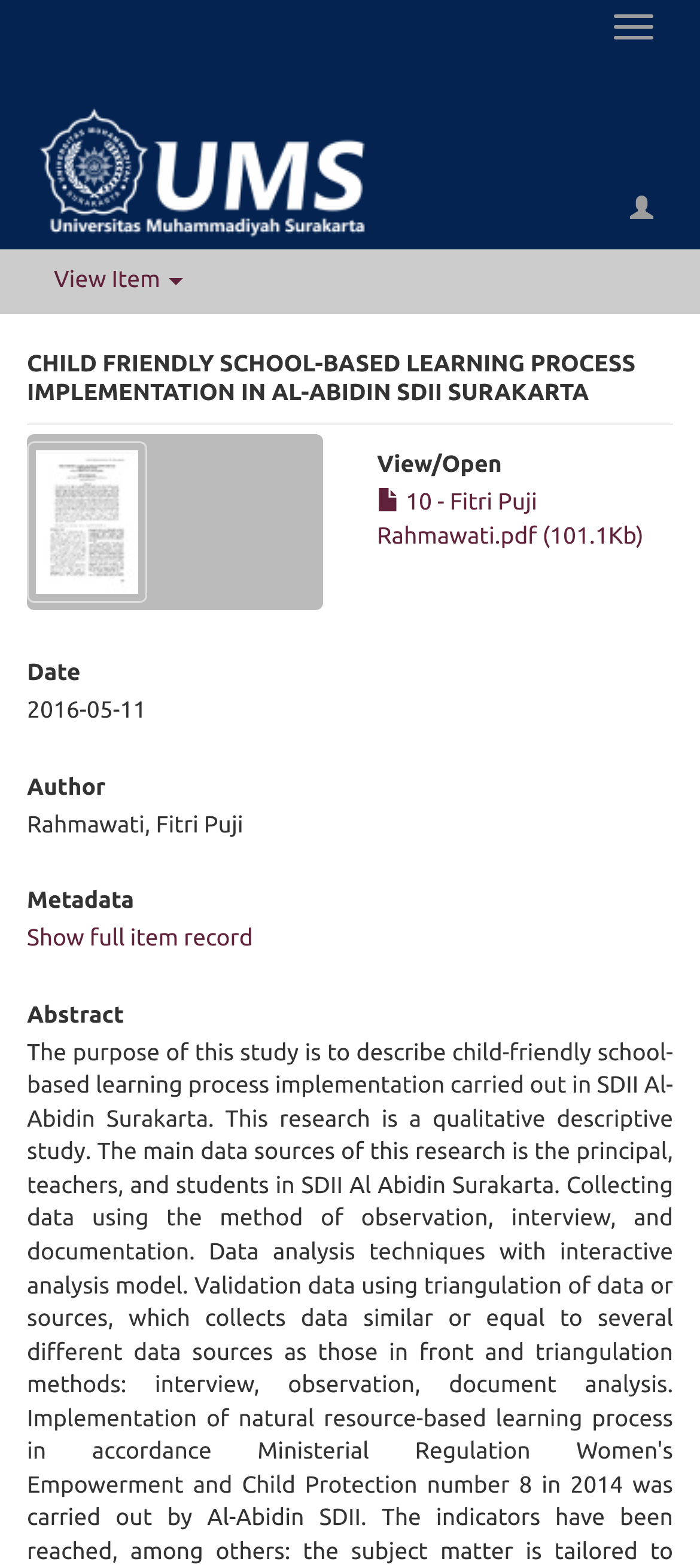What is the size of the PDF file?
Look at the image and construct a detailed response to the question.

I found the size of the PDF file by looking at the link '10 - Fitri Puji Rahmawati.pdf (101.1Kb)' which contains the file size information.